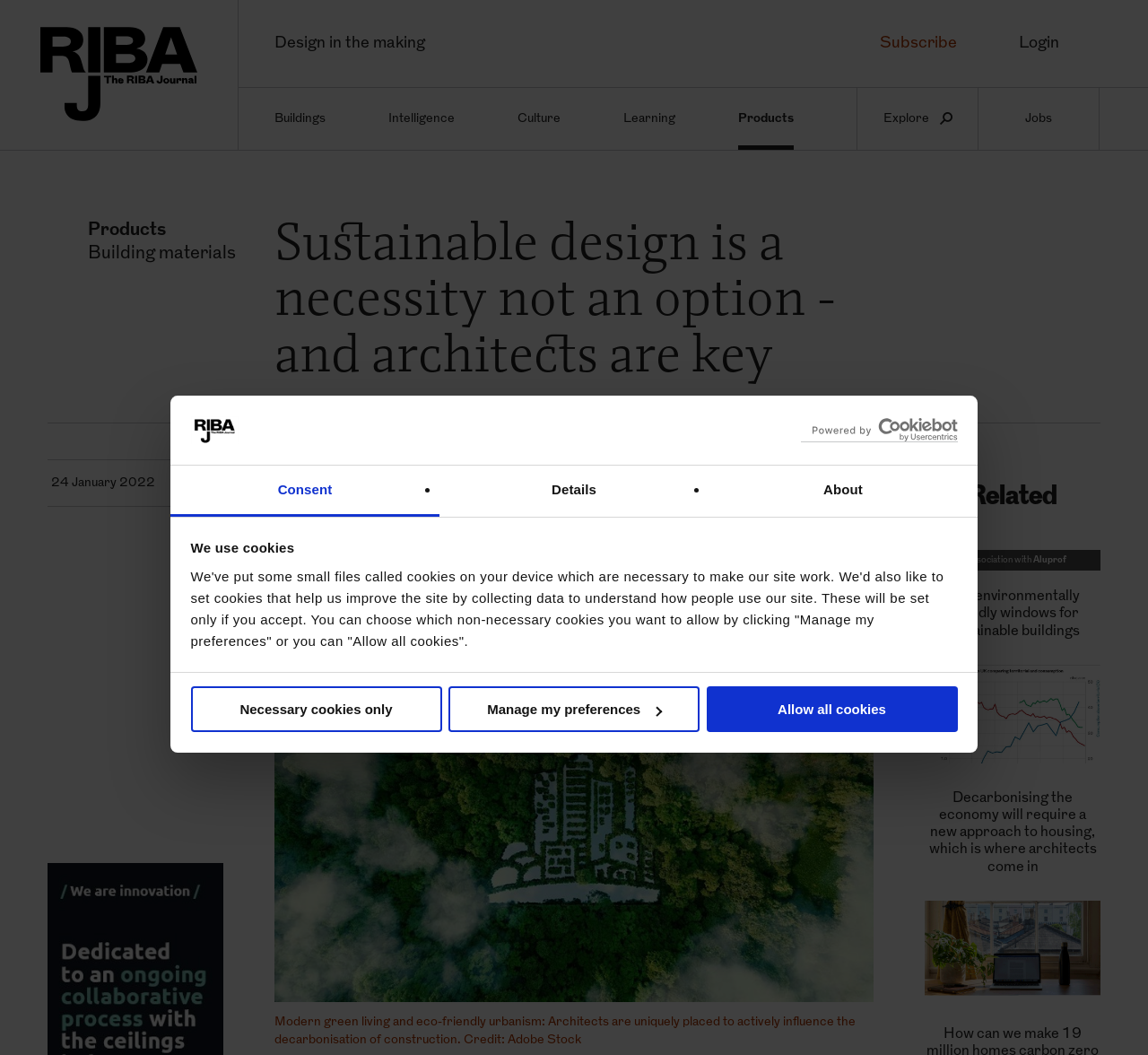Respond with a single word or phrase:
What is the percentage of the UK's carbon footprint attributed to the construction industry?

40 per cent